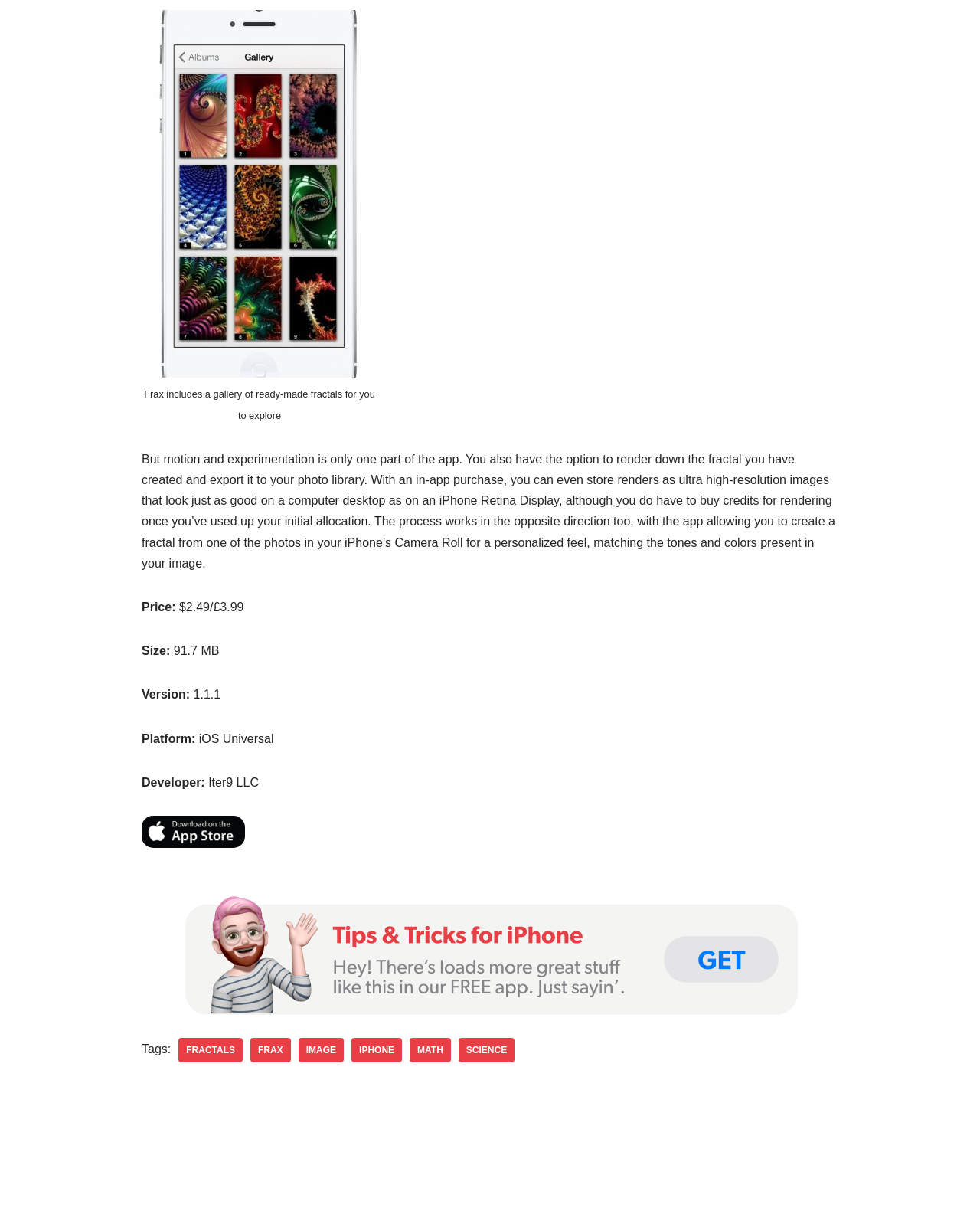Could you indicate the bounding box coordinates of the region to click in order to complete this instruction: "Download the app from App Store".

[0.145, 0.684, 0.25, 0.694]